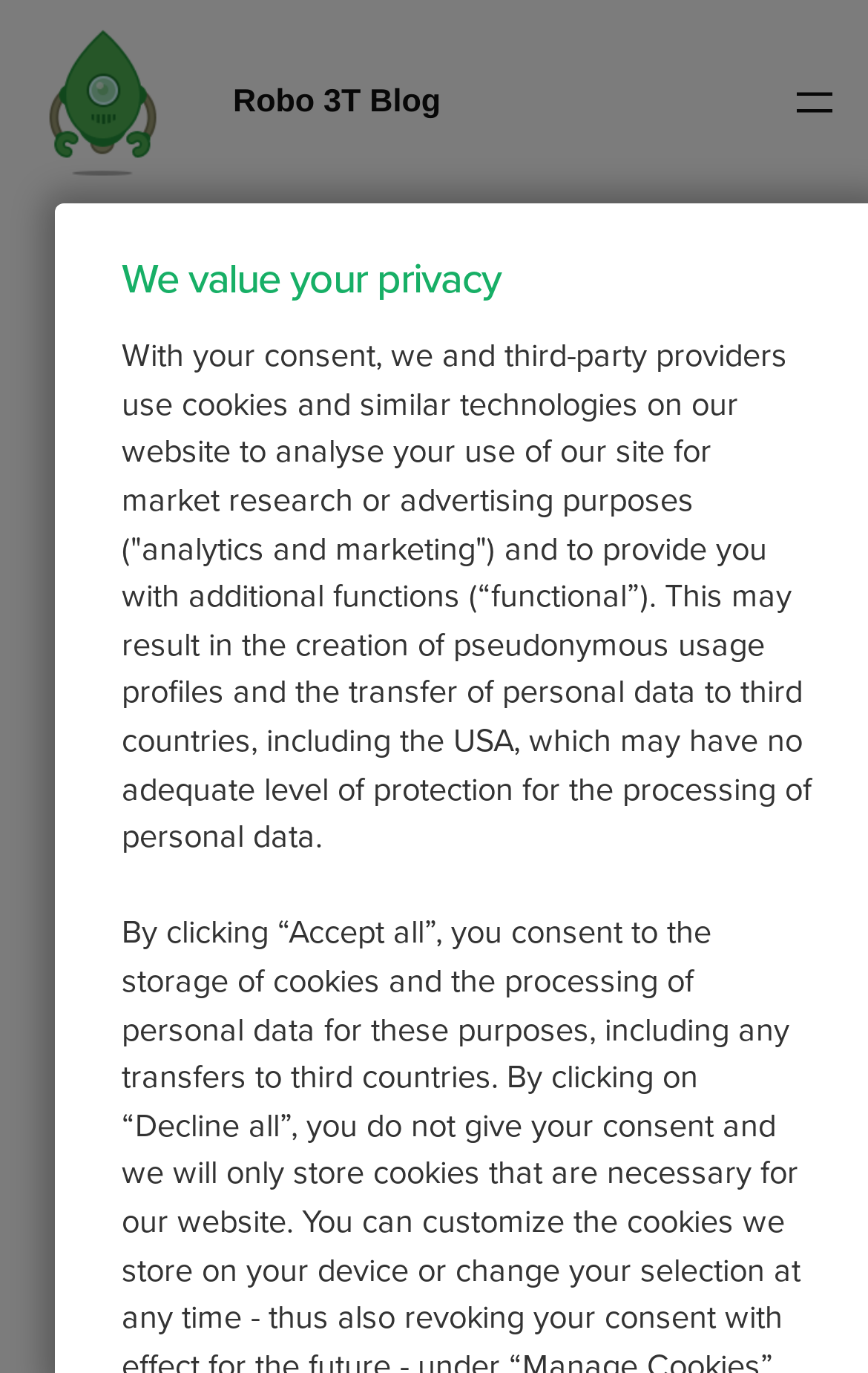Write a detailed summary of the webpage, including text, images, and layout.

The webpage is about a blog post titled "DocumentDB paging fixed in Robo 3T 1.4.2" on the Robo 3T Blog. At the top, there is a heading that says "We value your privacy" followed by a paragraph of text explaining the use of cookies and similar technologies on the website. 

On the top left, there is a link to the Robo 3T Blog, accompanied by an image with the same name. Below this, there is another heading with the same title, "Robo 3T Blog", which is also a link. 

On the top right, there is a navigation menu labeled "Navigation" with a button to open a menu. 

The main content of the blog post starts with a heading that repeats the title, "DocumentDB paging fixed in Robo 3T 1.4.2", followed by a timestamp indicating the post was published on November 2, 2020. 

The blog post is divided into sections, with headings such as "What was the problem?" and paragraphs of text explaining the issues with DocumentDB paging in previous versions of Robo 3T. There are also bullet points listing the specific actions that caused the error, including "Paging between query results" and "Changing paging values". Finally, there is a sentence suggesting that more details can be found elsewhere.